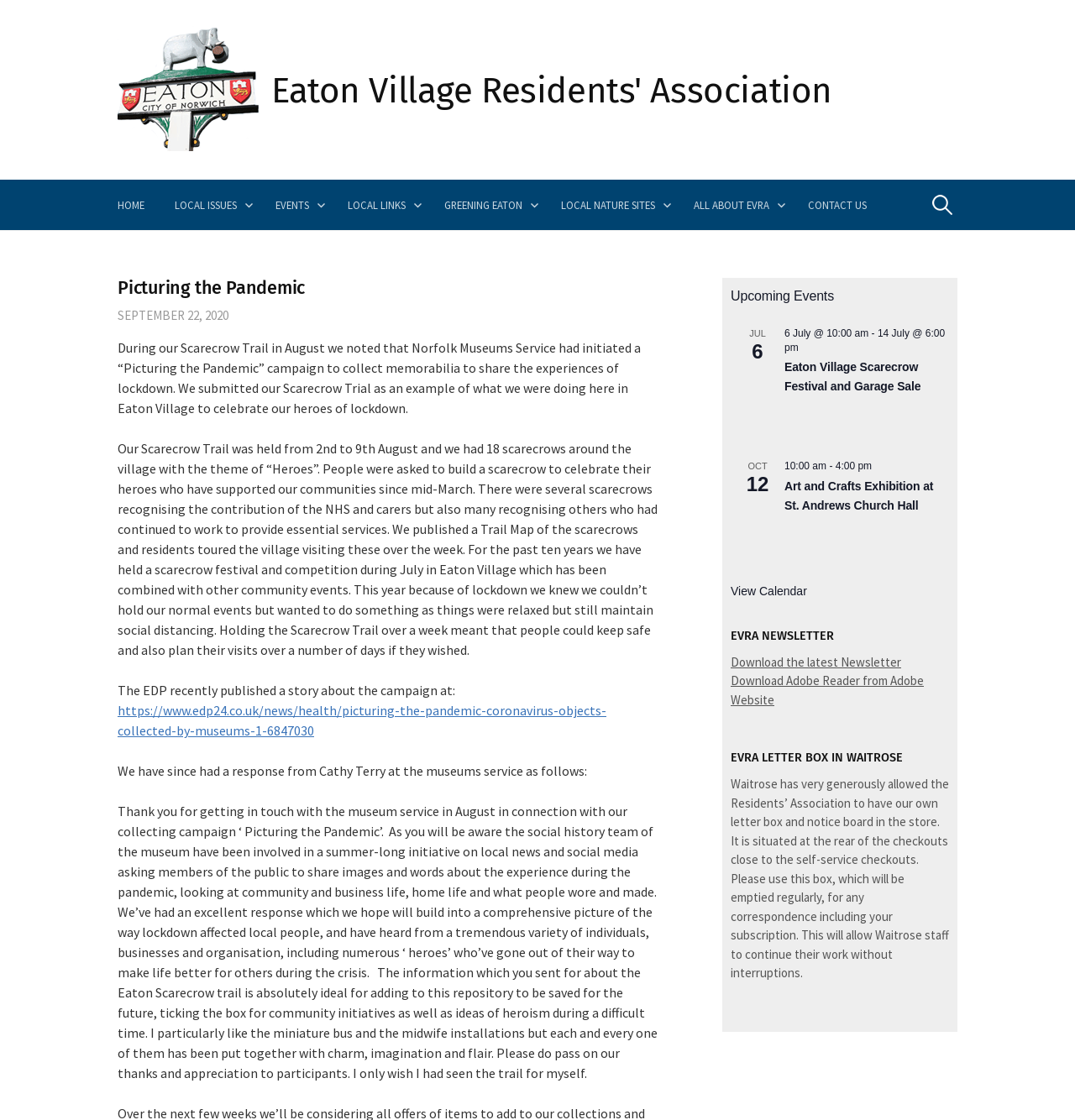What is the purpose of the 'Picturing the Pandemic' campaign?
Please provide a single word or phrase in response based on the screenshot.

Collect memorabilia